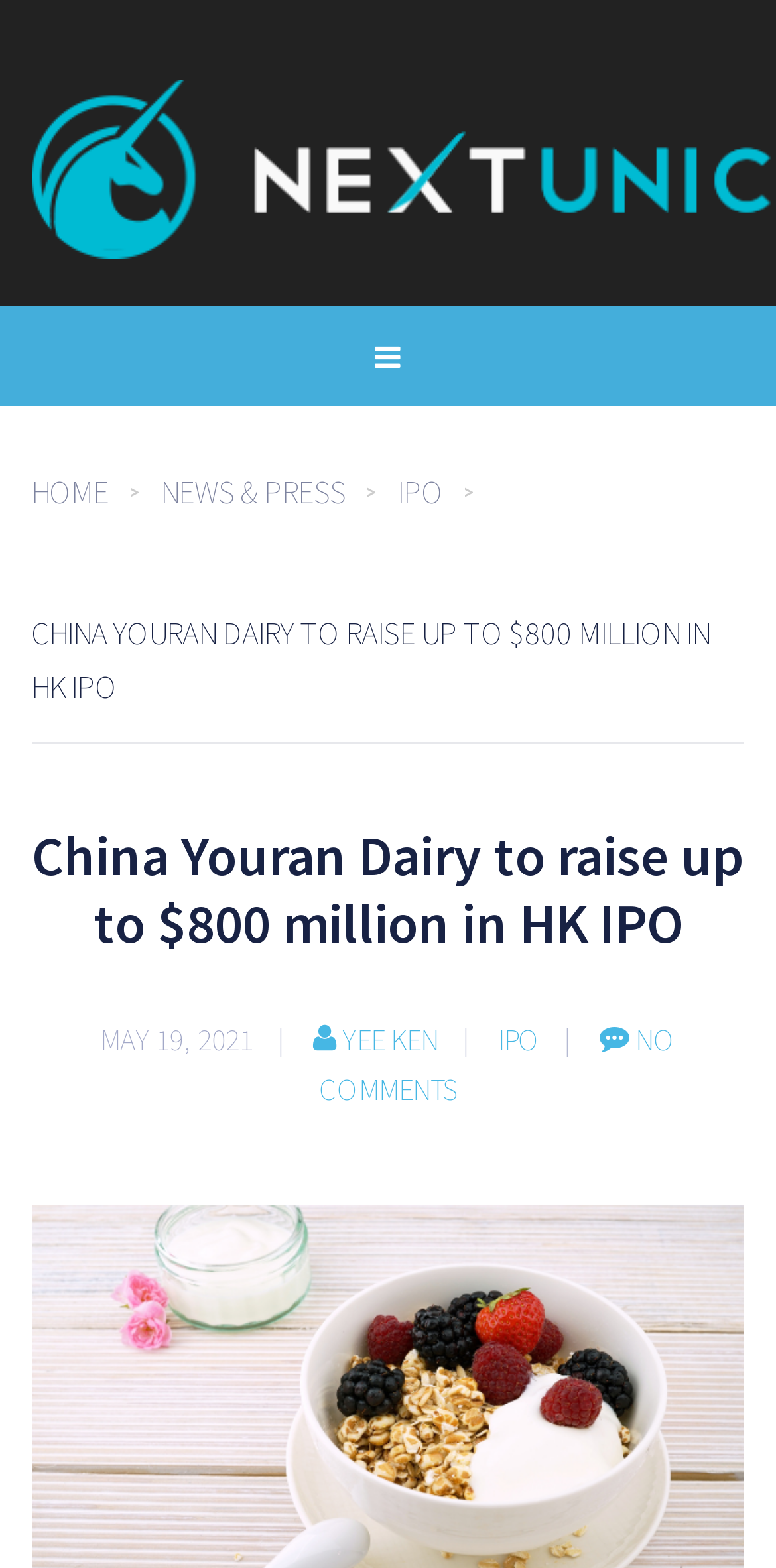Locate the bounding box of the UI element based on this description: "News & Press". Provide four float numbers between 0 and 1 as [left, top, right, bottom].

[0.207, 0.301, 0.512, 0.326]